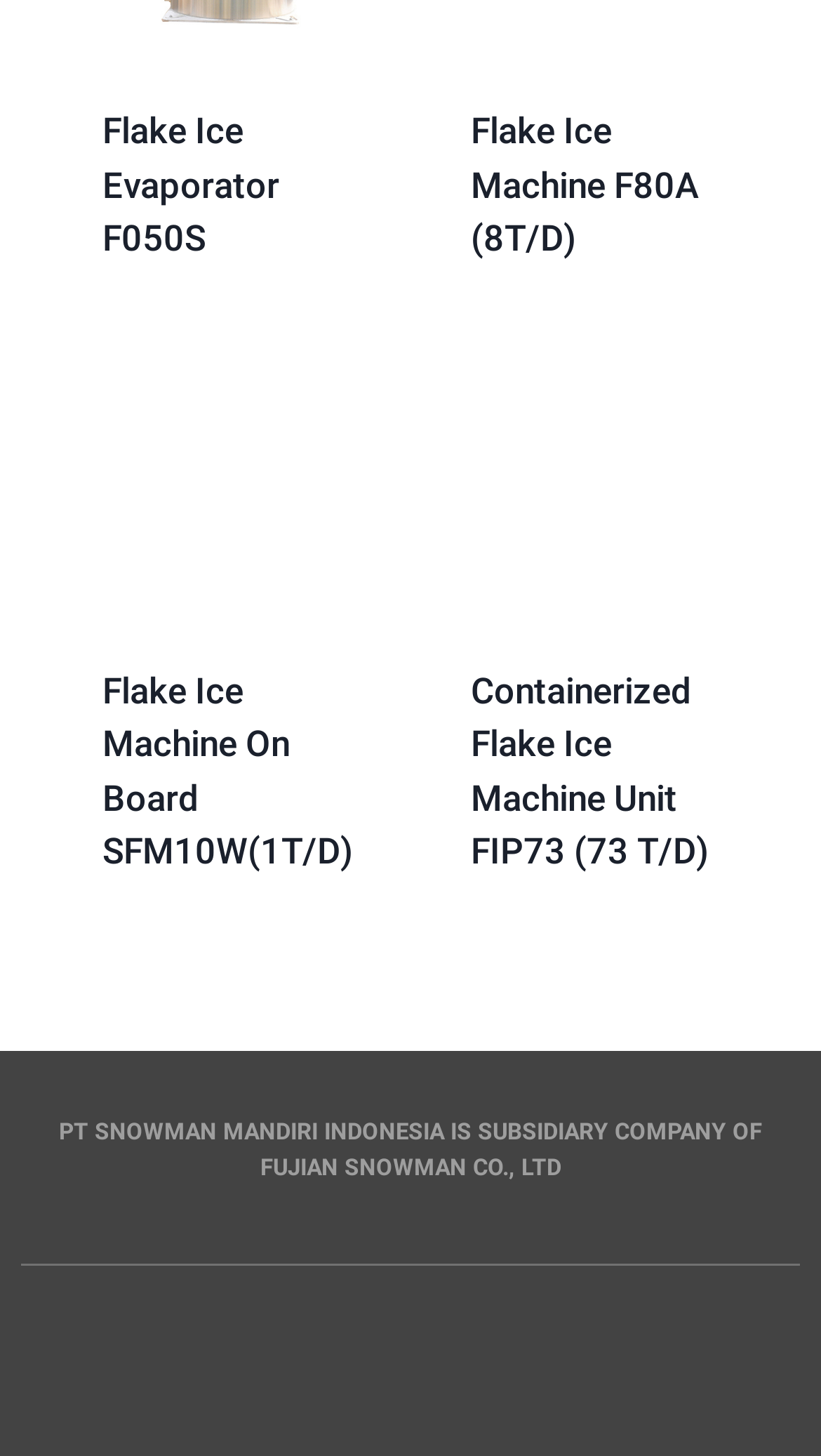What is the capacity of the Flake Ice Machine F80A?
Using the image as a reference, give a one-word or short phrase answer.

8T/D